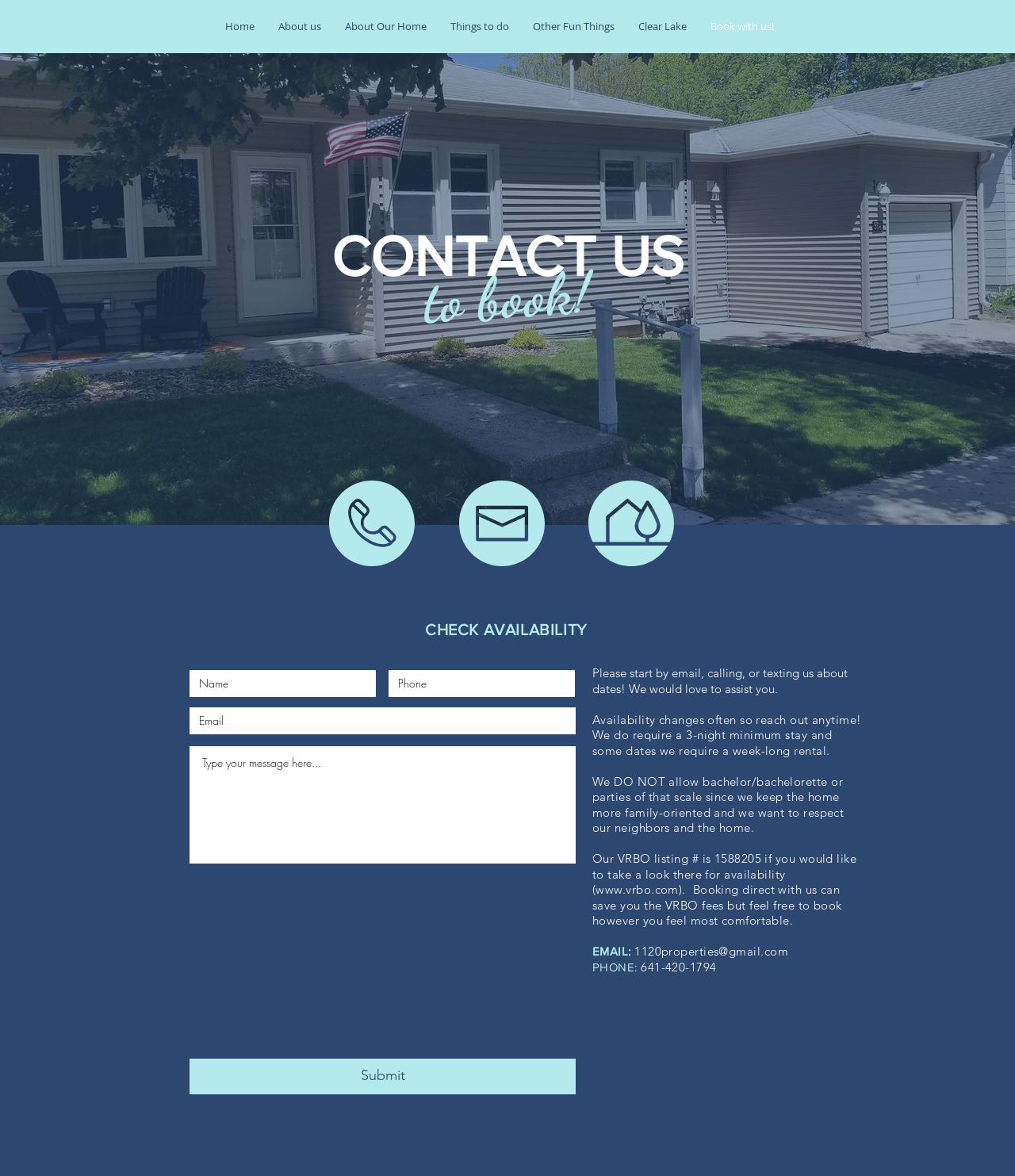What is the phone number for booking inquiries? Based on the screenshot, please respond with a single word or phrase.

641-420-1794